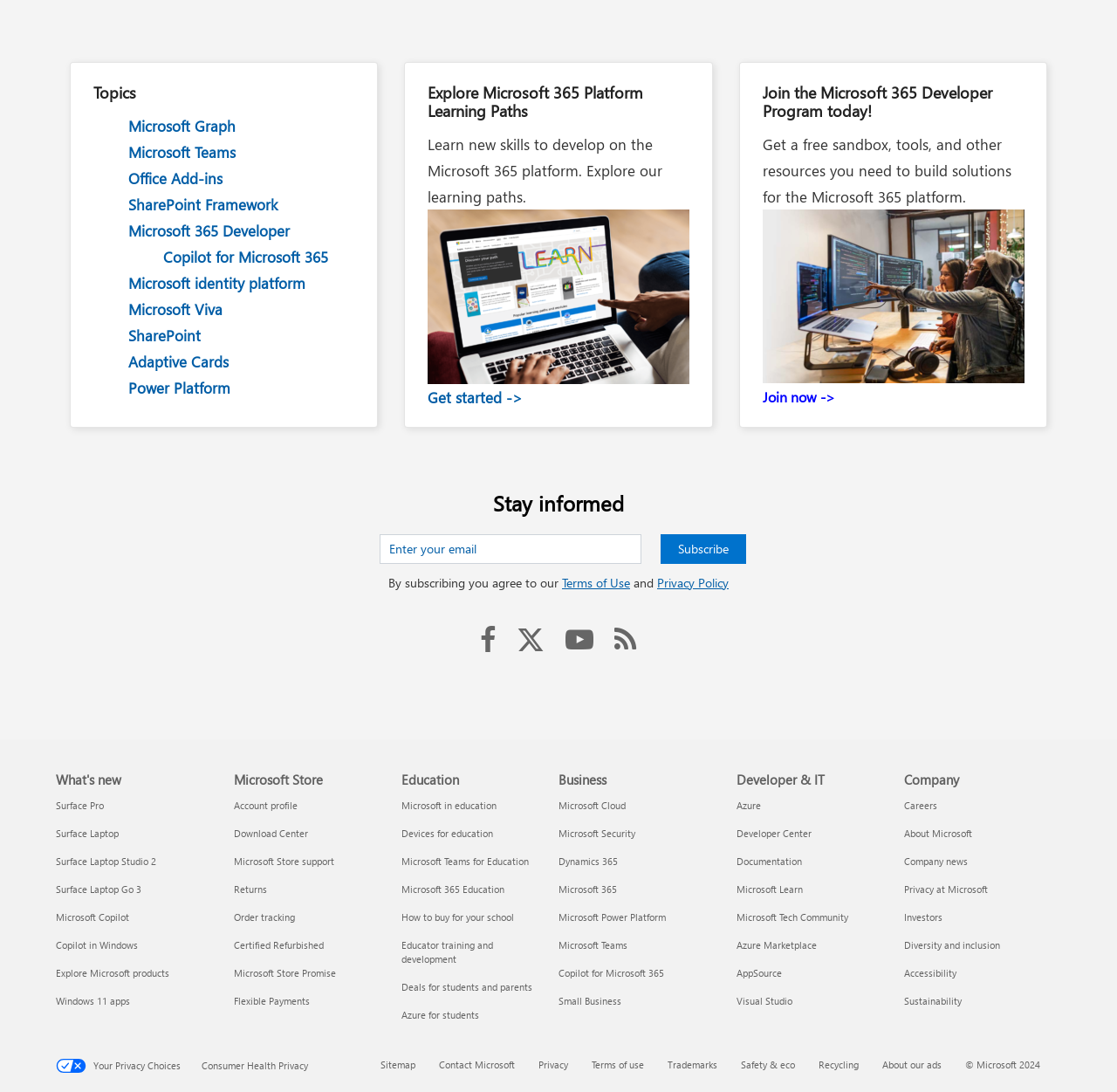Please determine the bounding box coordinates for the element with the description: "Download Center".

[0.209, 0.757, 0.276, 0.769]